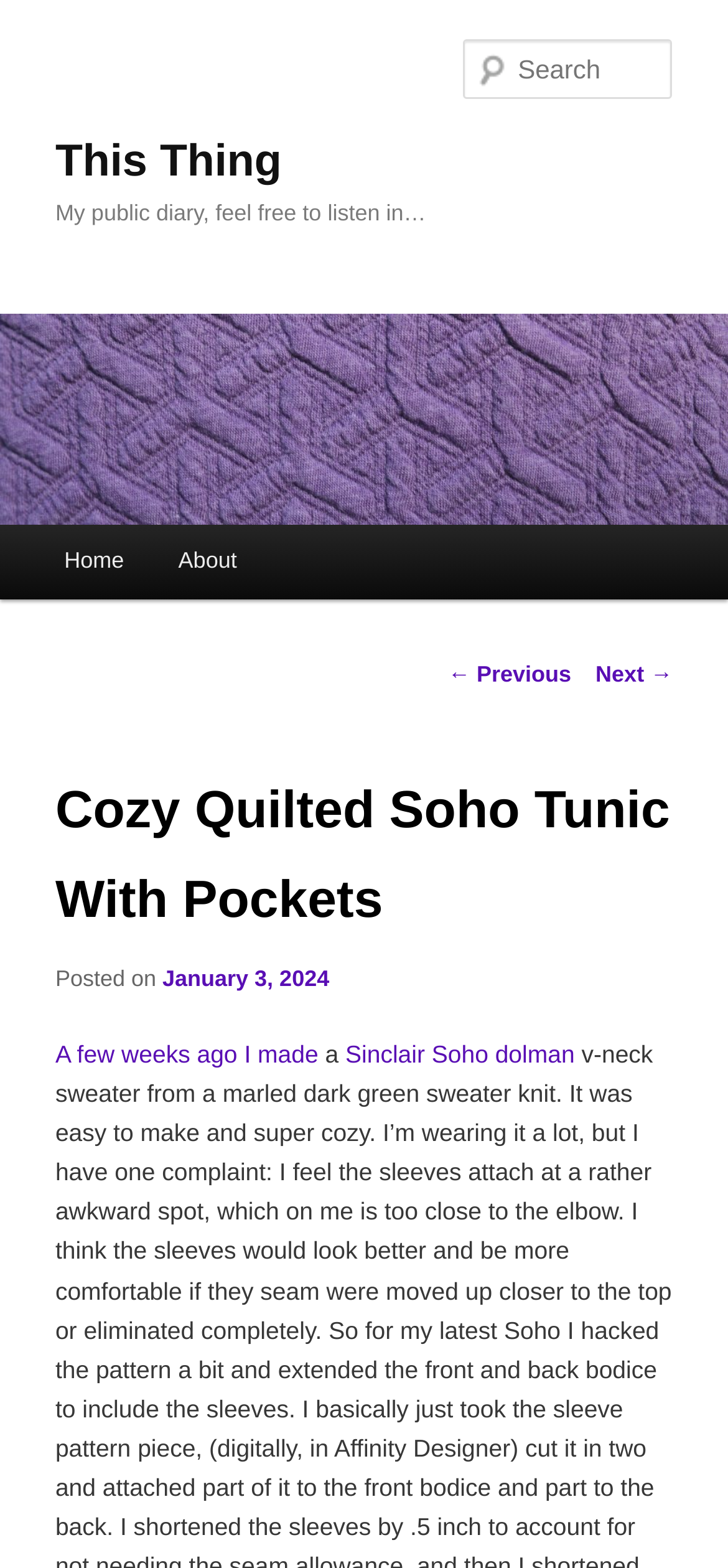Determine the bounding box coordinates for the clickable element required to fulfill the instruction: "read about the author". Provide the coordinates as four float numbers between 0 and 1, i.e., [left, top, right, bottom].

[0.208, 0.334, 0.363, 0.382]